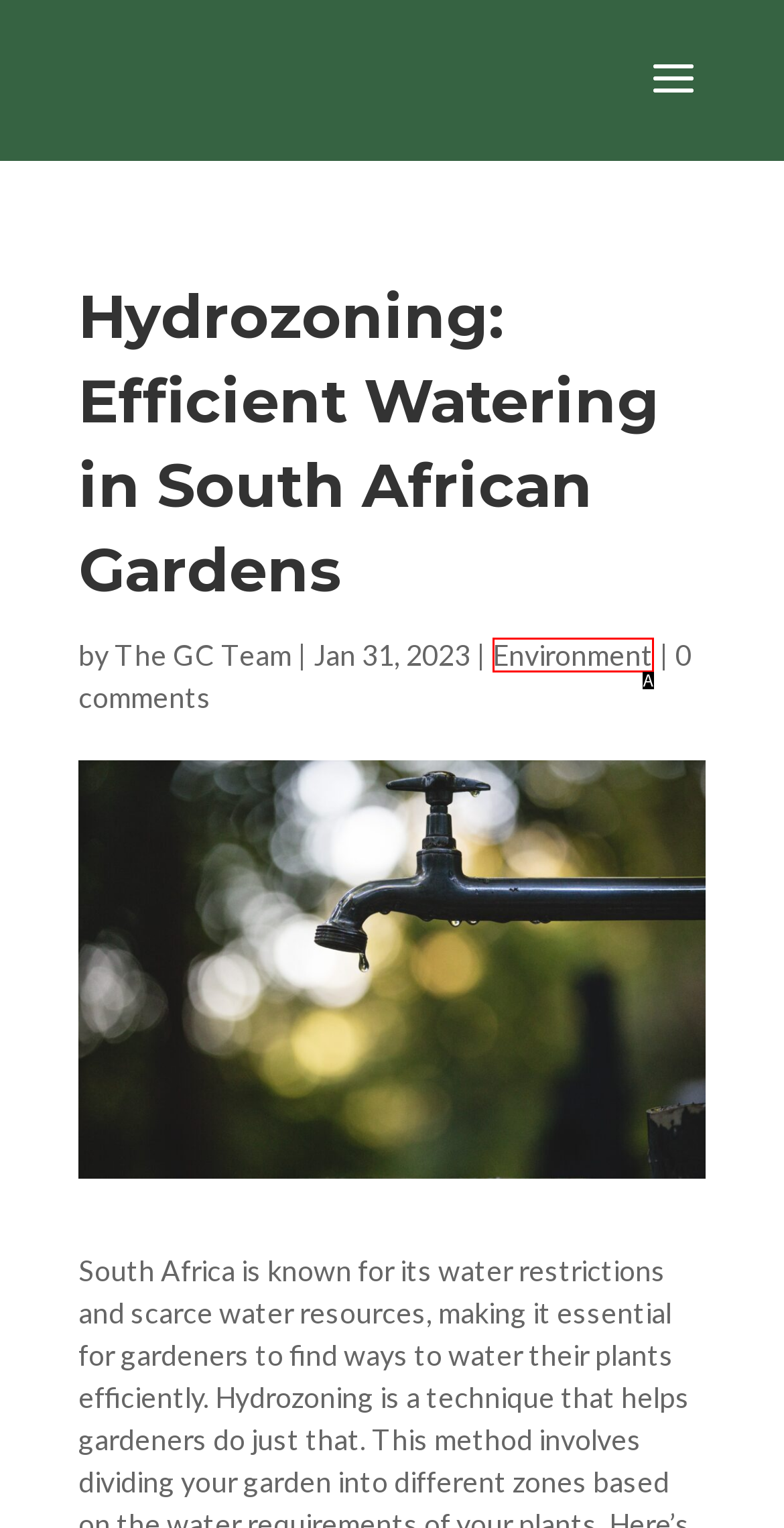Based on the description: Environment, identify the matching HTML element. Reply with the letter of the correct option directly.

A